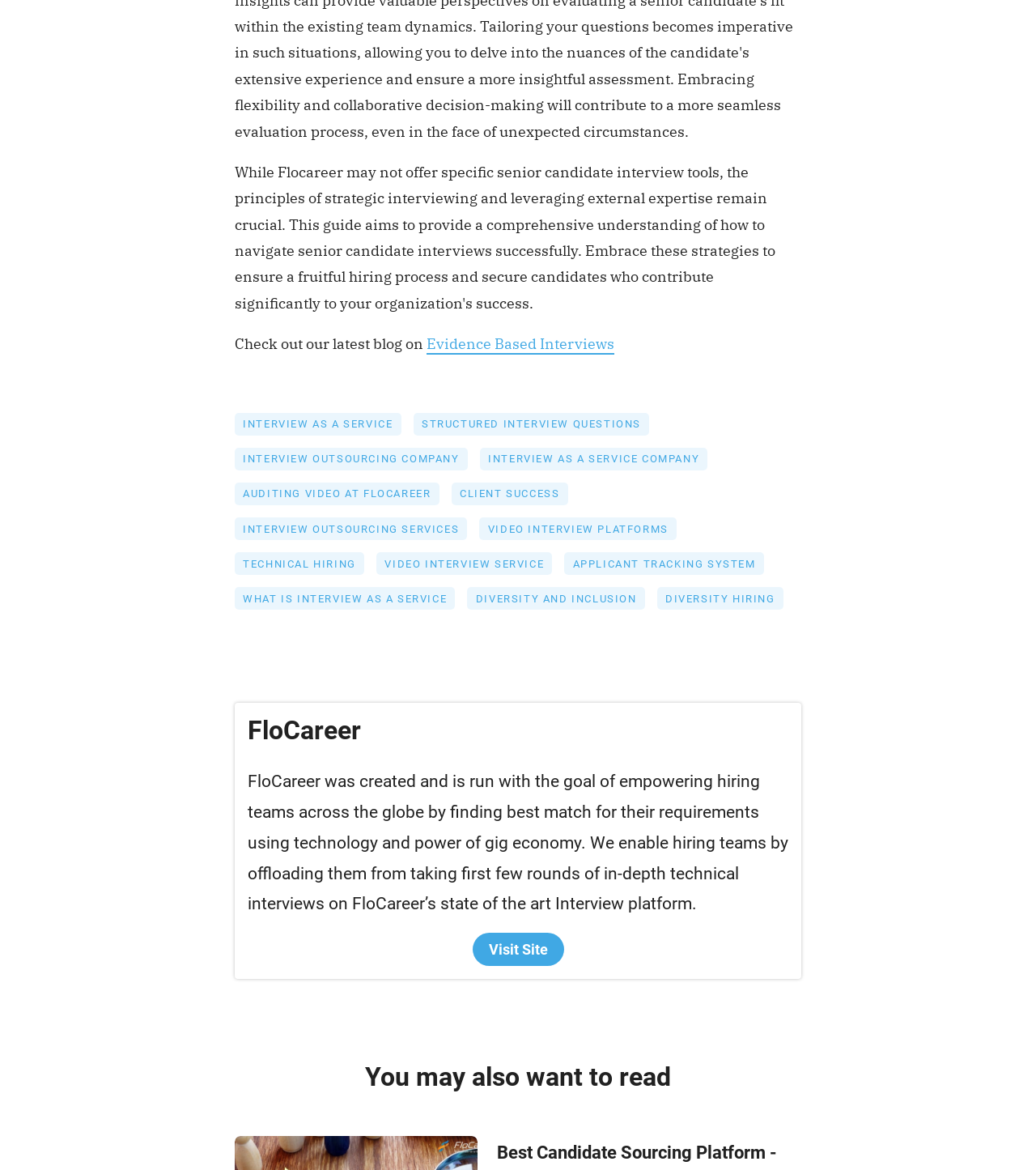What is the purpose of the company's interview platform?
Based on the screenshot, provide a one-word or short-phrase response.

Offloading hiring teams